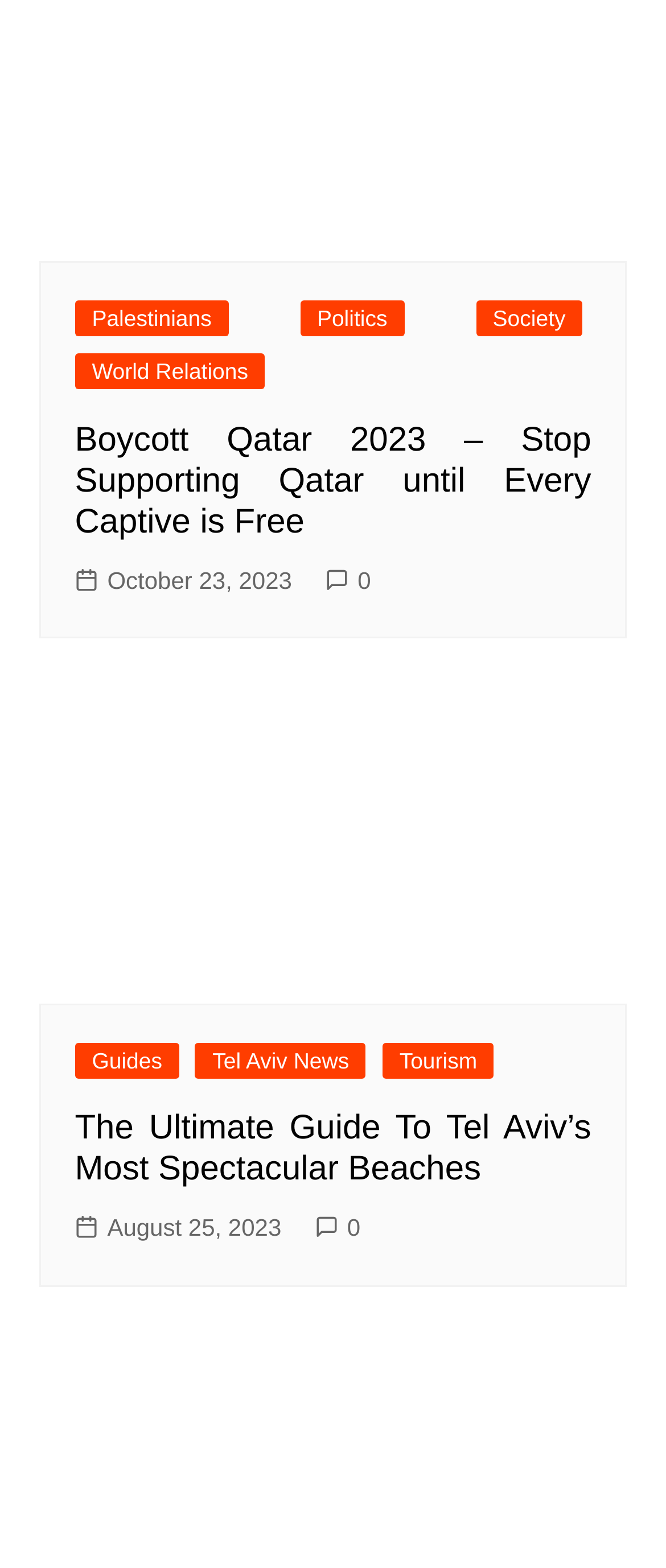Identify the bounding box for the UI element described as: "0". Ensure the coordinates are four float numbers between 0 and 1, formatted as [left, top, right, bottom].

[0.488, 0.358, 0.557, 0.382]